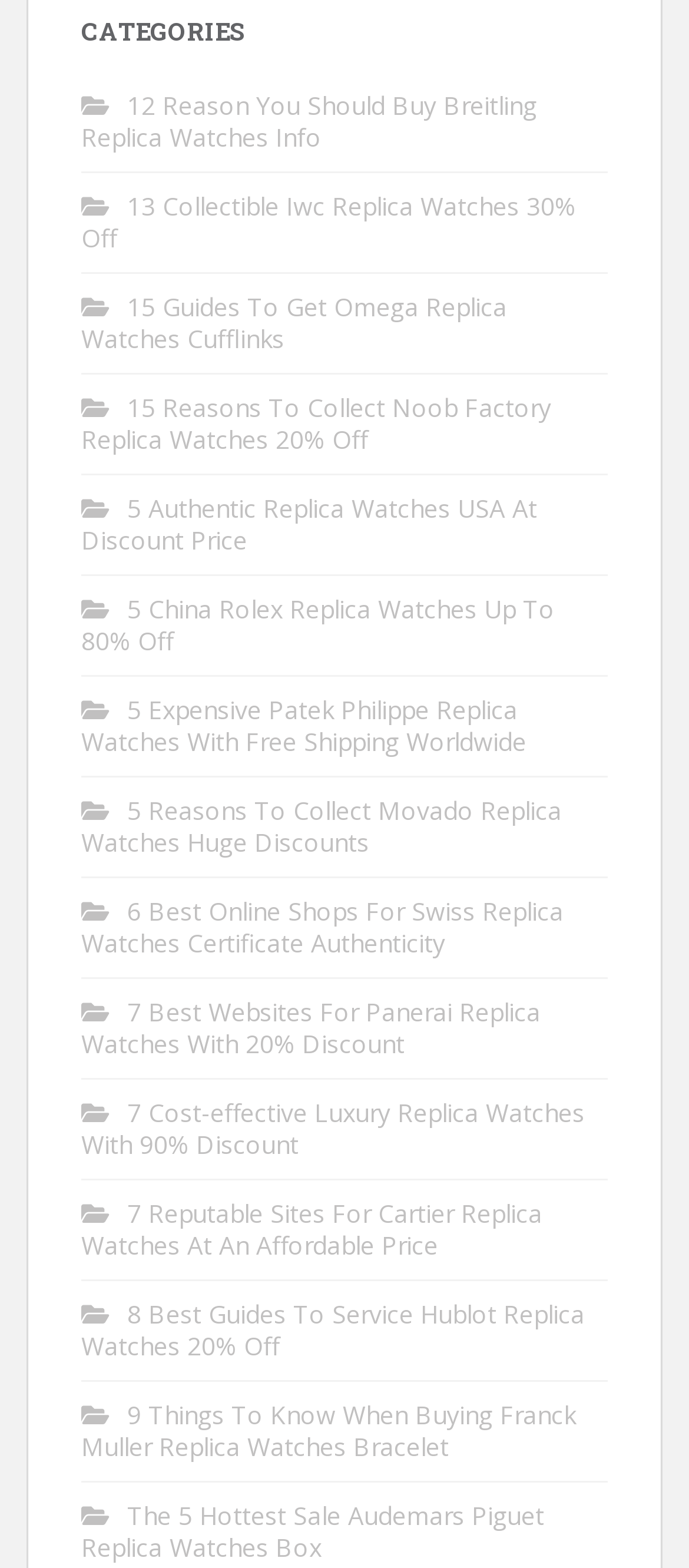Pinpoint the bounding box coordinates of the clickable element to carry out the following instruction: "Discover 15 guides to get Omega replica watches cufflinks."

[0.118, 0.184, 0.736, 0.226]